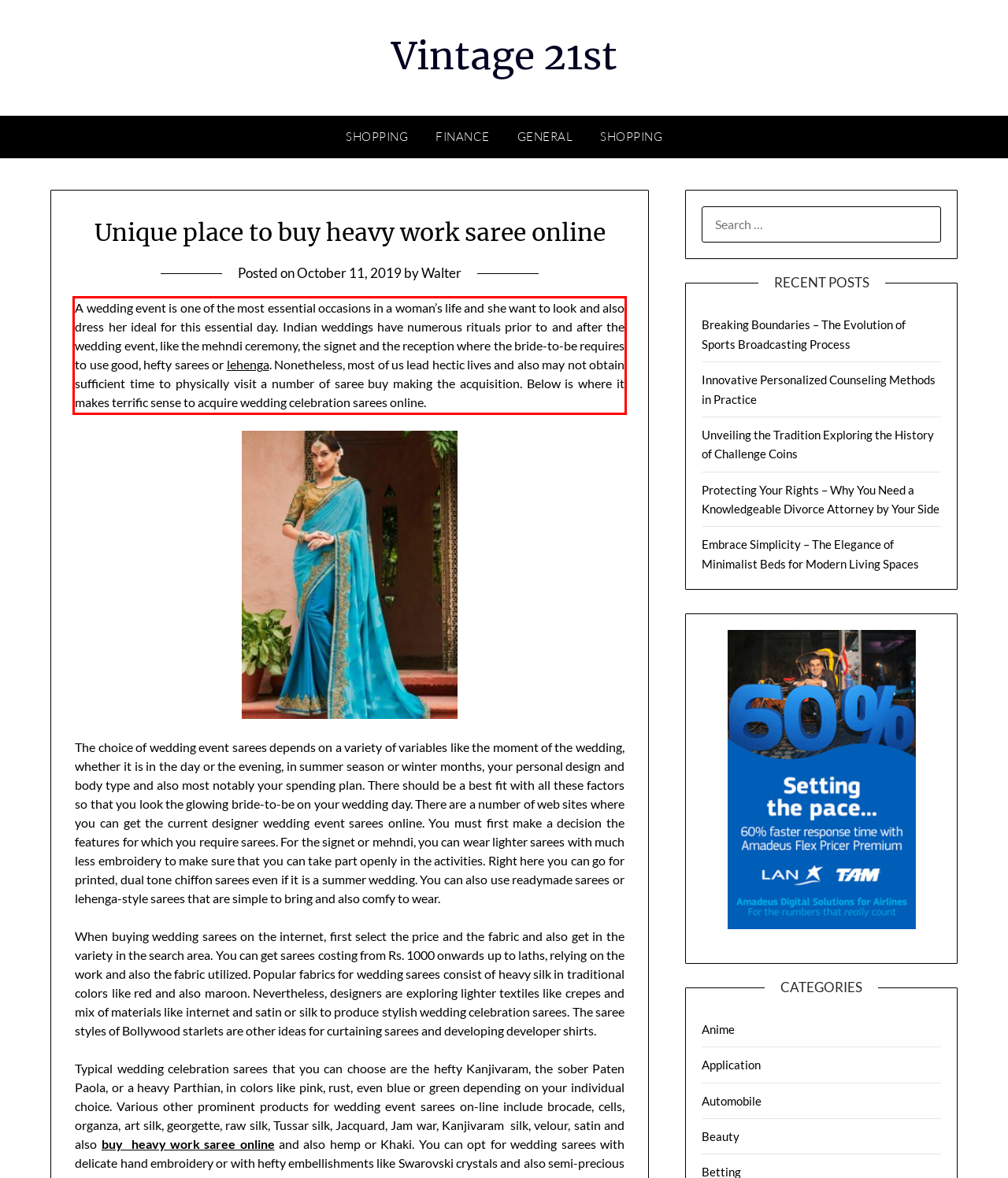Identify and transcribe the text content enclosed by the red bounding box in the given screenshot.

A wedding event is one of the most essential occasions in a woman’s life and she want to look and also dress her ideal for this essential day. Indian weddings have numerous rituals prior to and after the wedding event, like the mehndi ceremony, the signet and the reception where the bride-to-be requires to use good, hefty sarees or lehenga. Nonetheless, most of us lead hectic lives and also may not obtain sufficient time to physically visit a number of saree buy making the acquisition. Below is where it makes terrific sense to acquire wedding celebration sarees online.